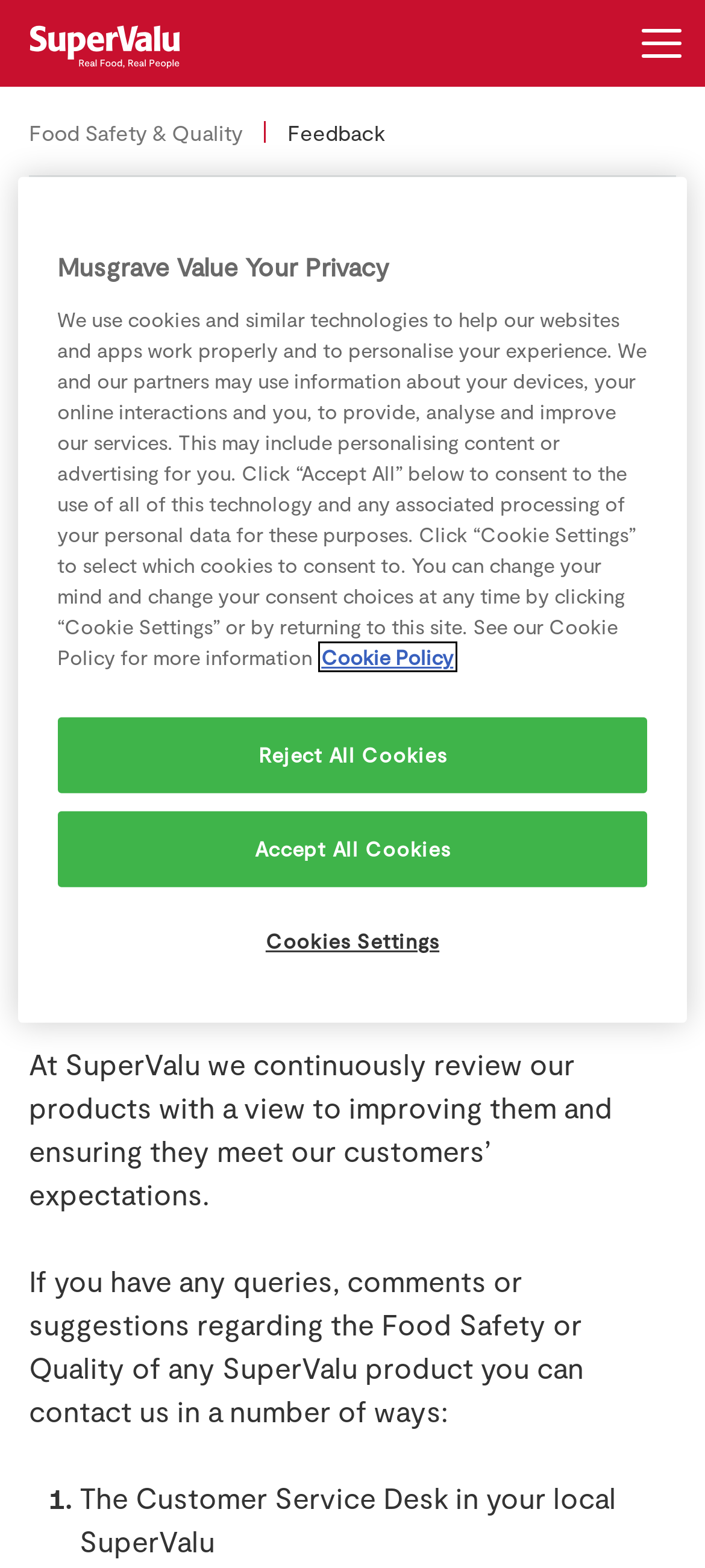Pinpoint the bounding box coordinates for the area that should be clicked to perform the following instruction: "Click Food Safety & Quality".

[0.041, 0.073, 0.344, 0.094]